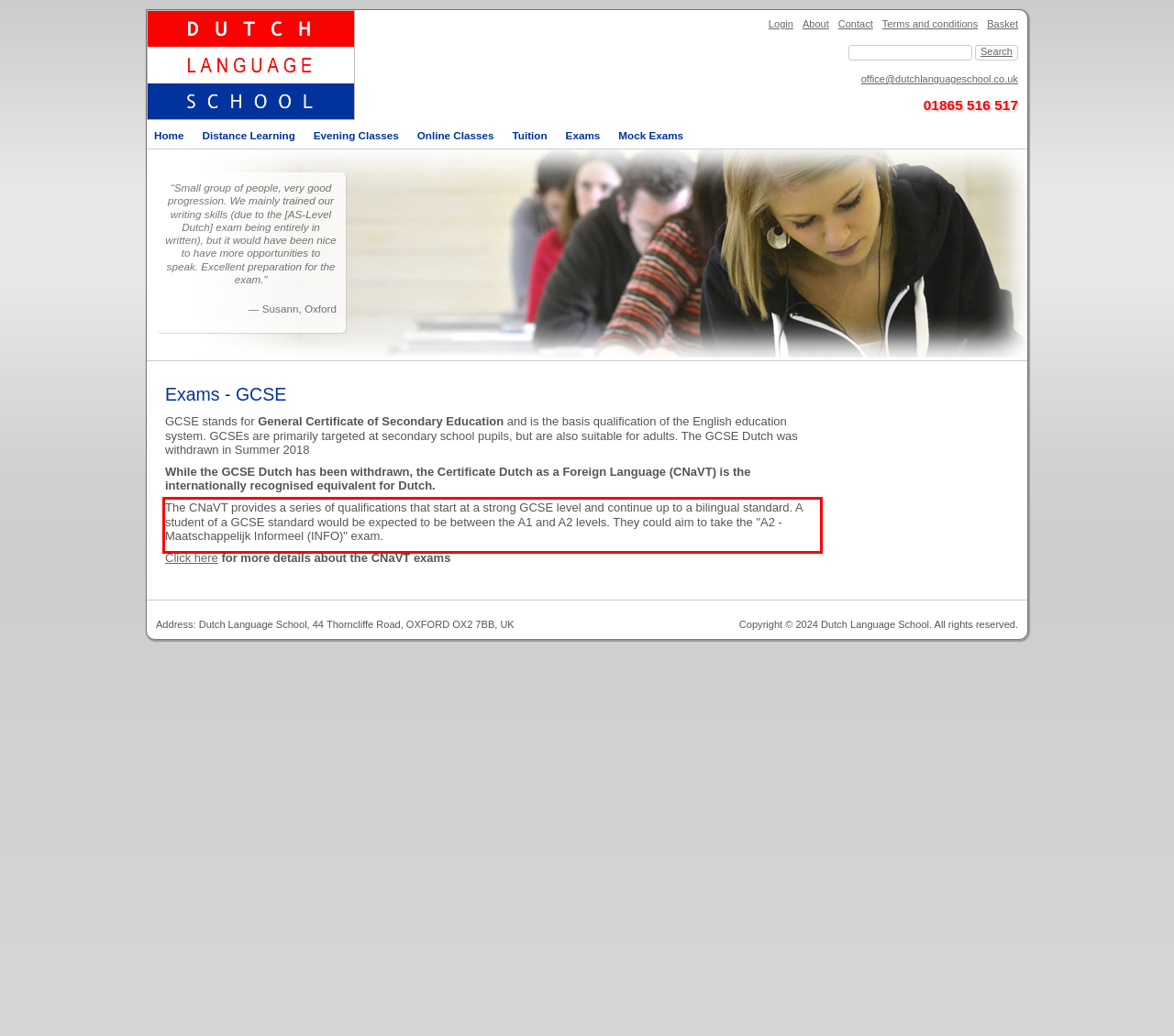In the given screenshot, locate the red bounding box and extract the text content from within it.

The CNaVT provides a series of qualifications that start at a strong GCSE level and continue up to a bilingual standard. A student of a GCSE standard would be expected to be between the A1 and A2 levels. They could aim to take the "A2 - Maatschappelijk Informeel (INFO)" exam.